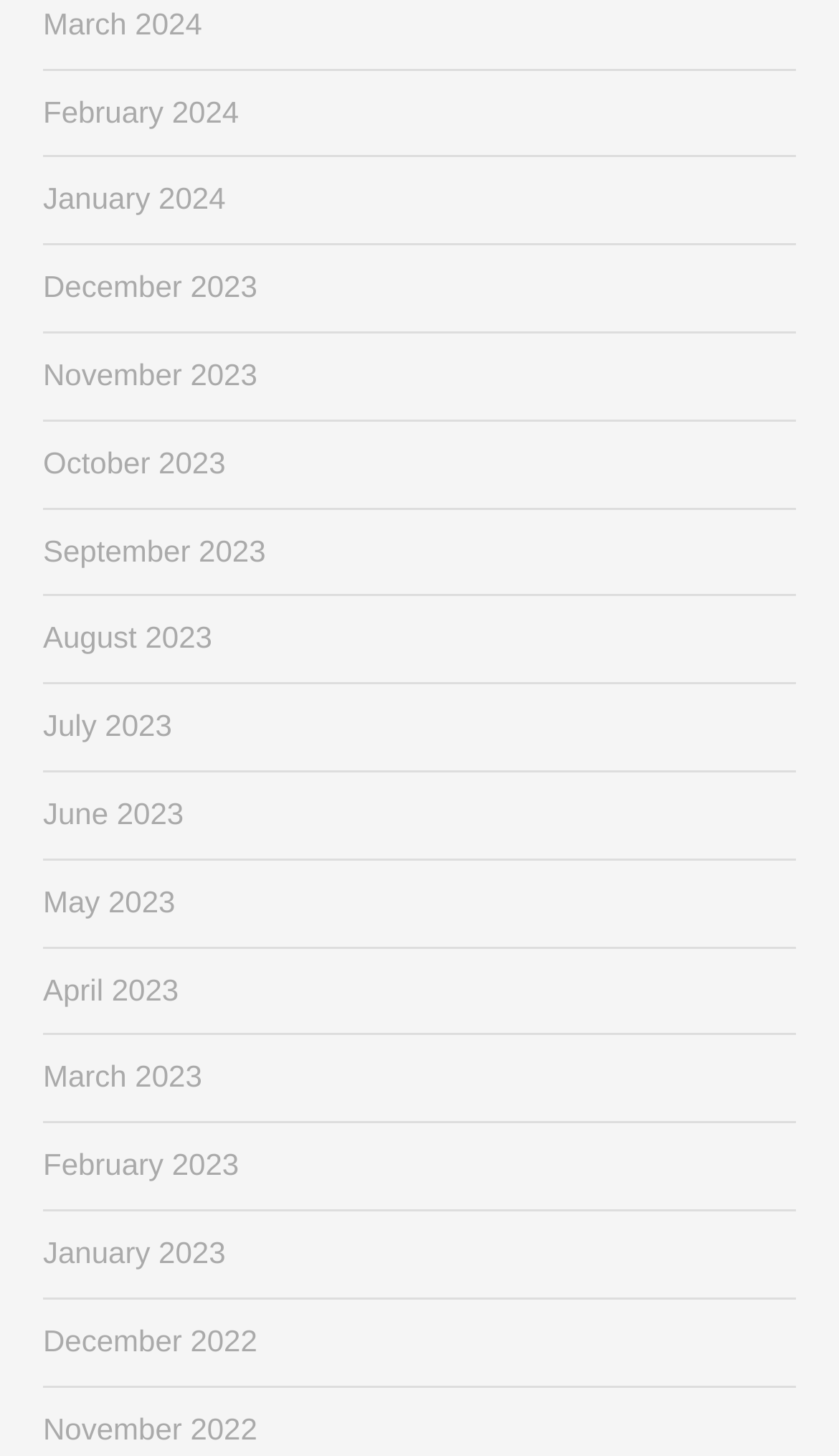Please specify the bounding box coordinates in the format (top-left x, top-left y, bottom-right x, bottom-right y), with all values as floating point numbers between 0 and 1. Identify the bounding box of the UI element described by: February 2024

[0.051, 0.064, 0.285, 0.088]